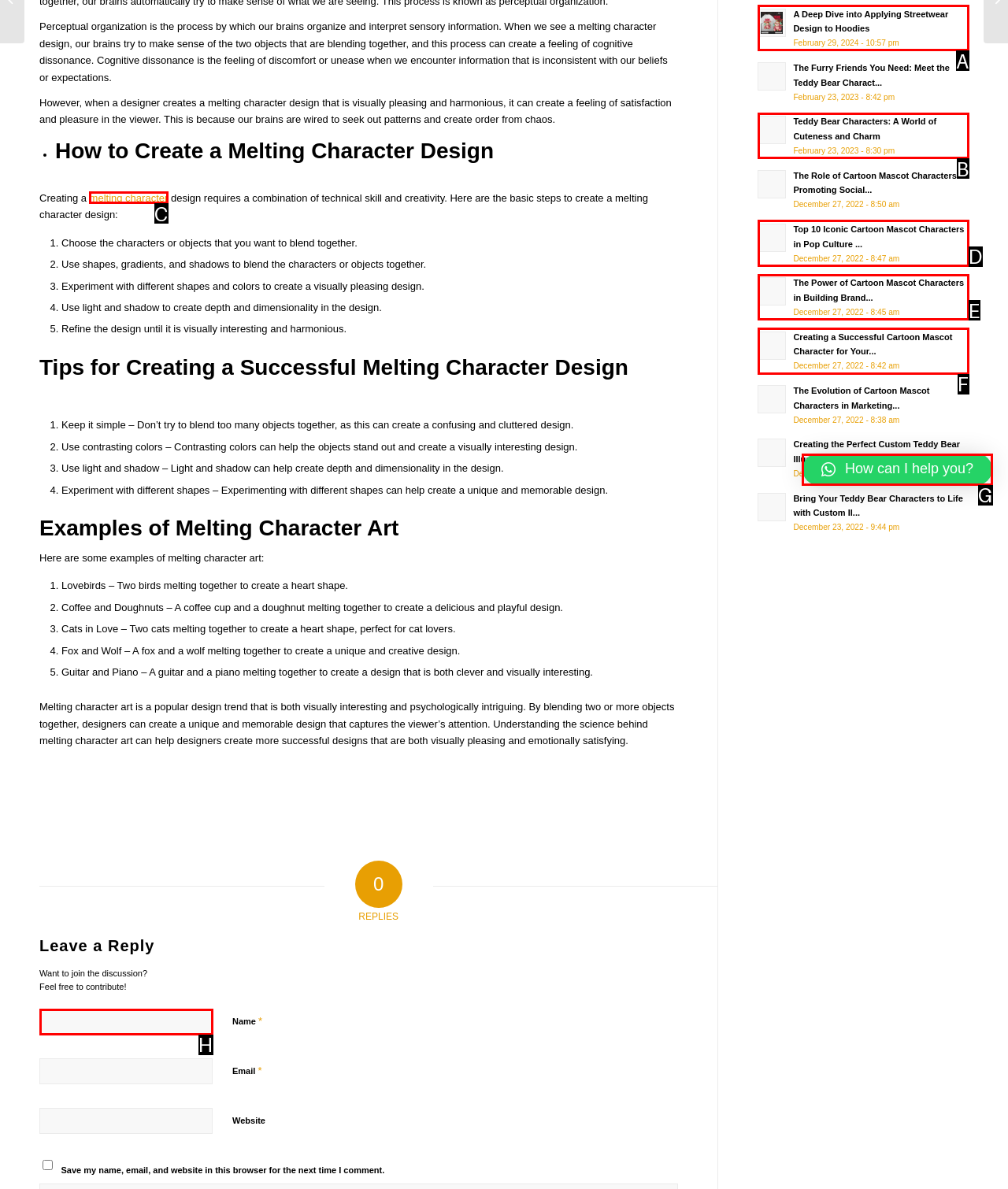Identify the HTML element that corresponds to the description: melting character
Provide the letter of the matching option from the given choices directly.

C